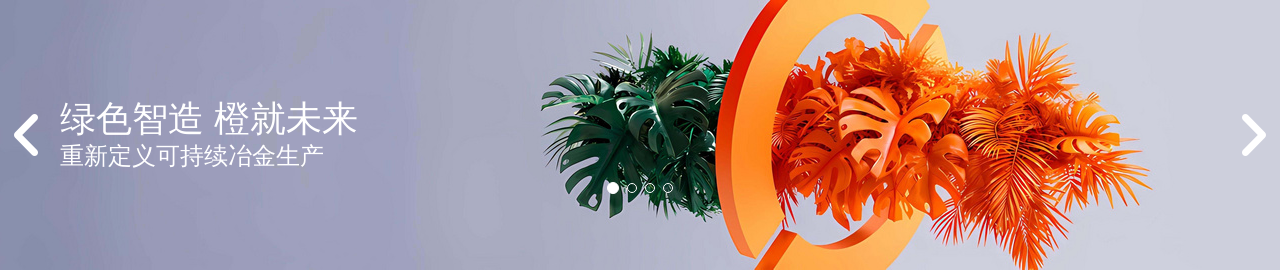Please give a concise answer to this question using a single word or phrase: 
What do the stylized plants represent?

Growth and vitality